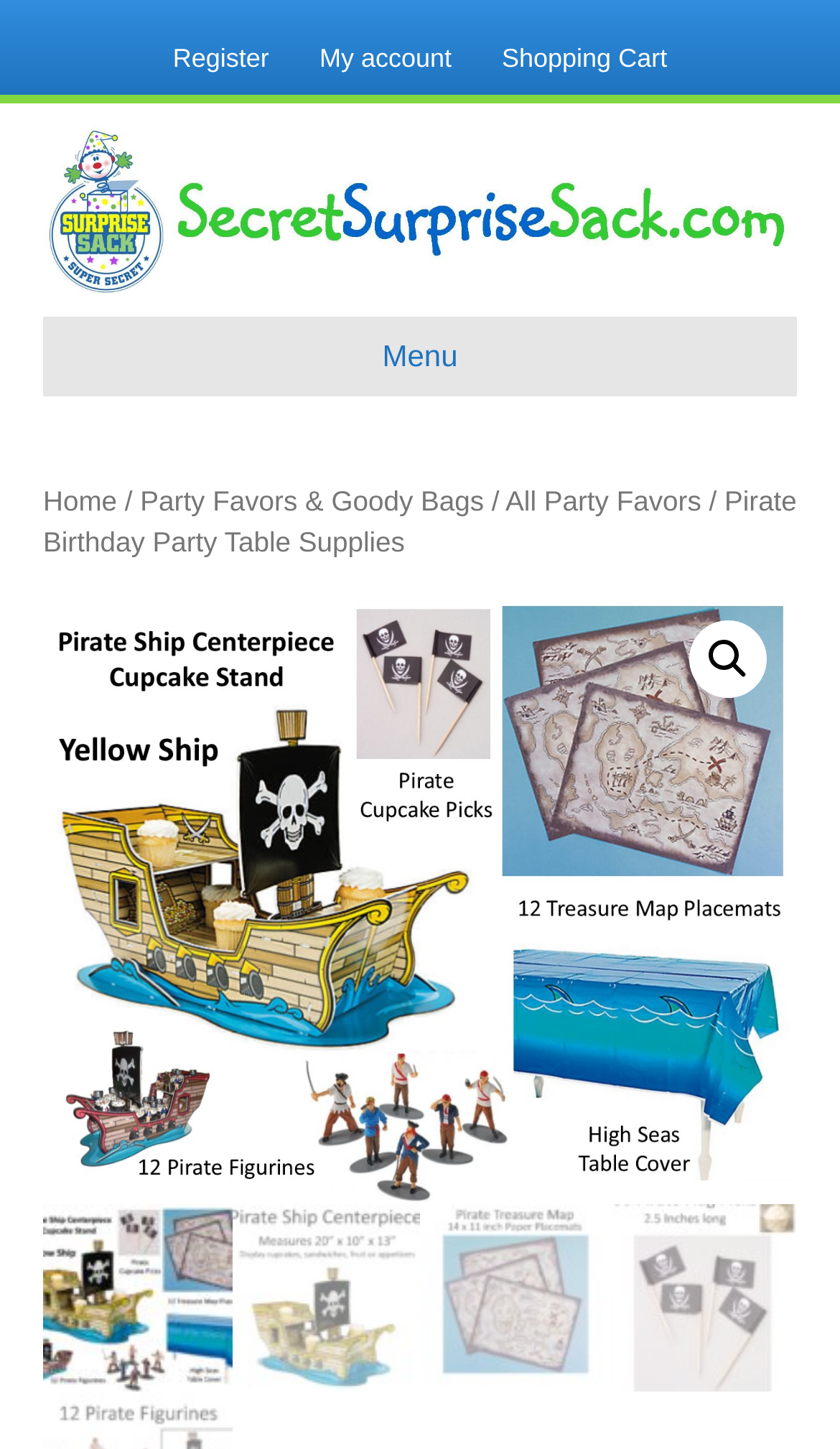Can you show the bounding box coordinates of the region to click on to complete the task described in the instruction: "Open Shopping Cart"?

[0.572, 0.022, 0.82, 0.058]